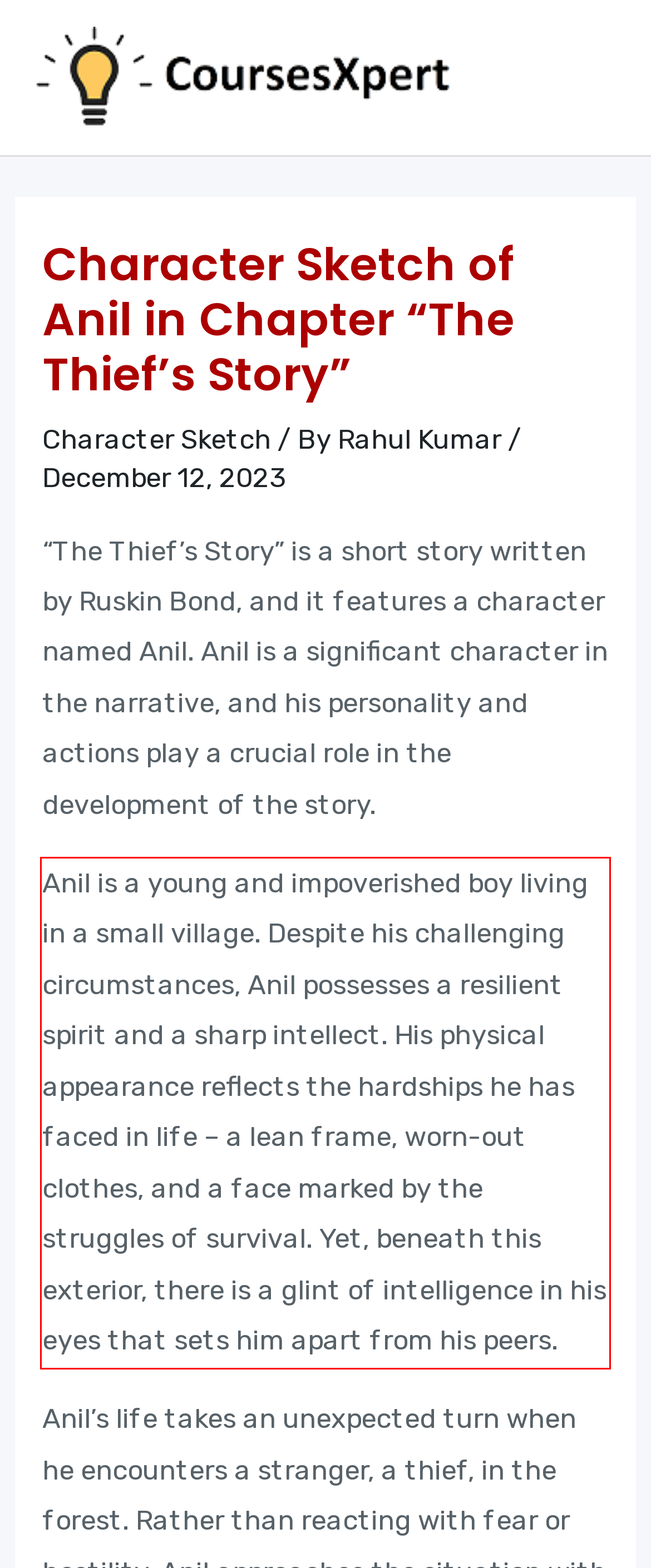Please perform OCR on the UI element surrounded by the red bounding box in the given webpage screenshot and extract its text content.

Anil is a young and impoverished boy living in a small village. Despite his challenging circumstances, Anil possesses a resilient spirit and a sharp intellect. His physical appearance reflects the hardships he has faced in life – a lean frame, worn-out clothes, and a face marked by the struggles of survival. Yet, beneath this exterior, there is a glint of intelligence in his eyes that sets him apart from his peers.